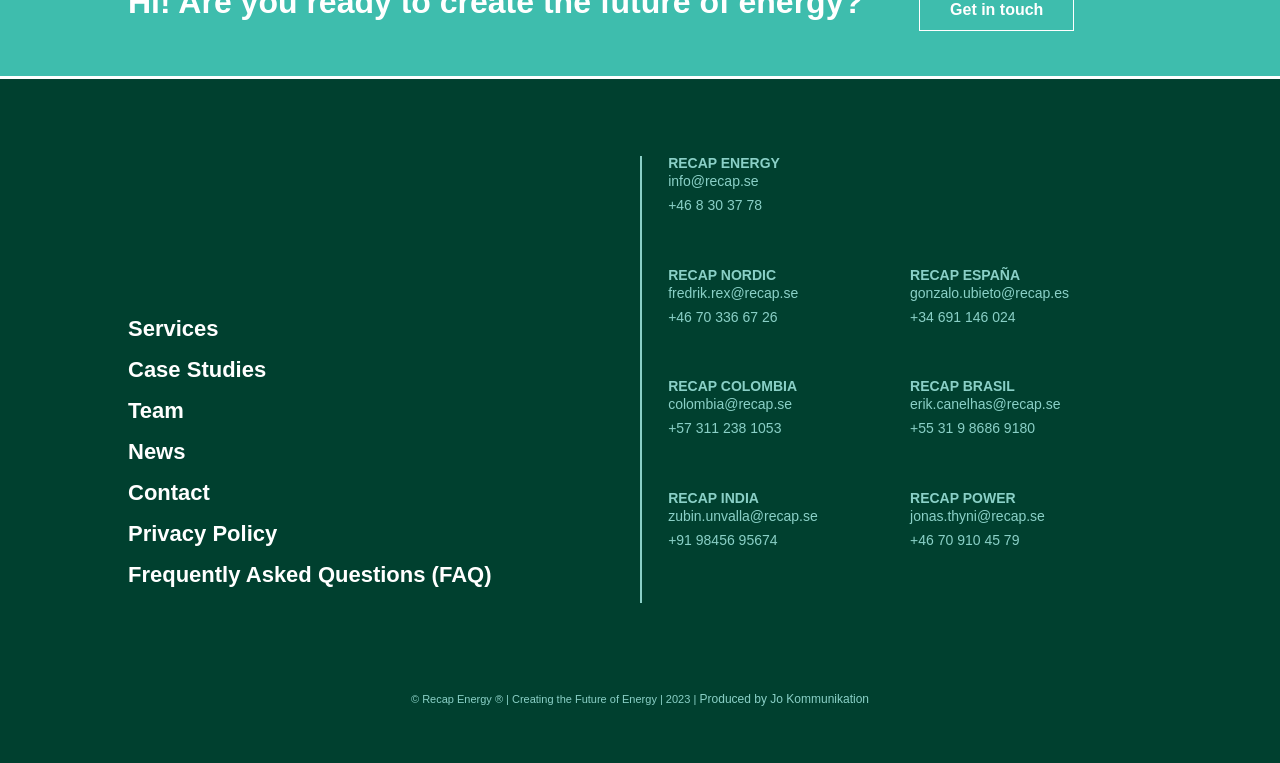Identify the bounding box coordinates of the section to be clicked to complete the task described by the following instruction: "Read the Privacy Policy". The coordinates should be four float numbers between 0 and 1, formatted as [left, top, right, bottom].

[0.1, 0.682, 0.217, 0.715]